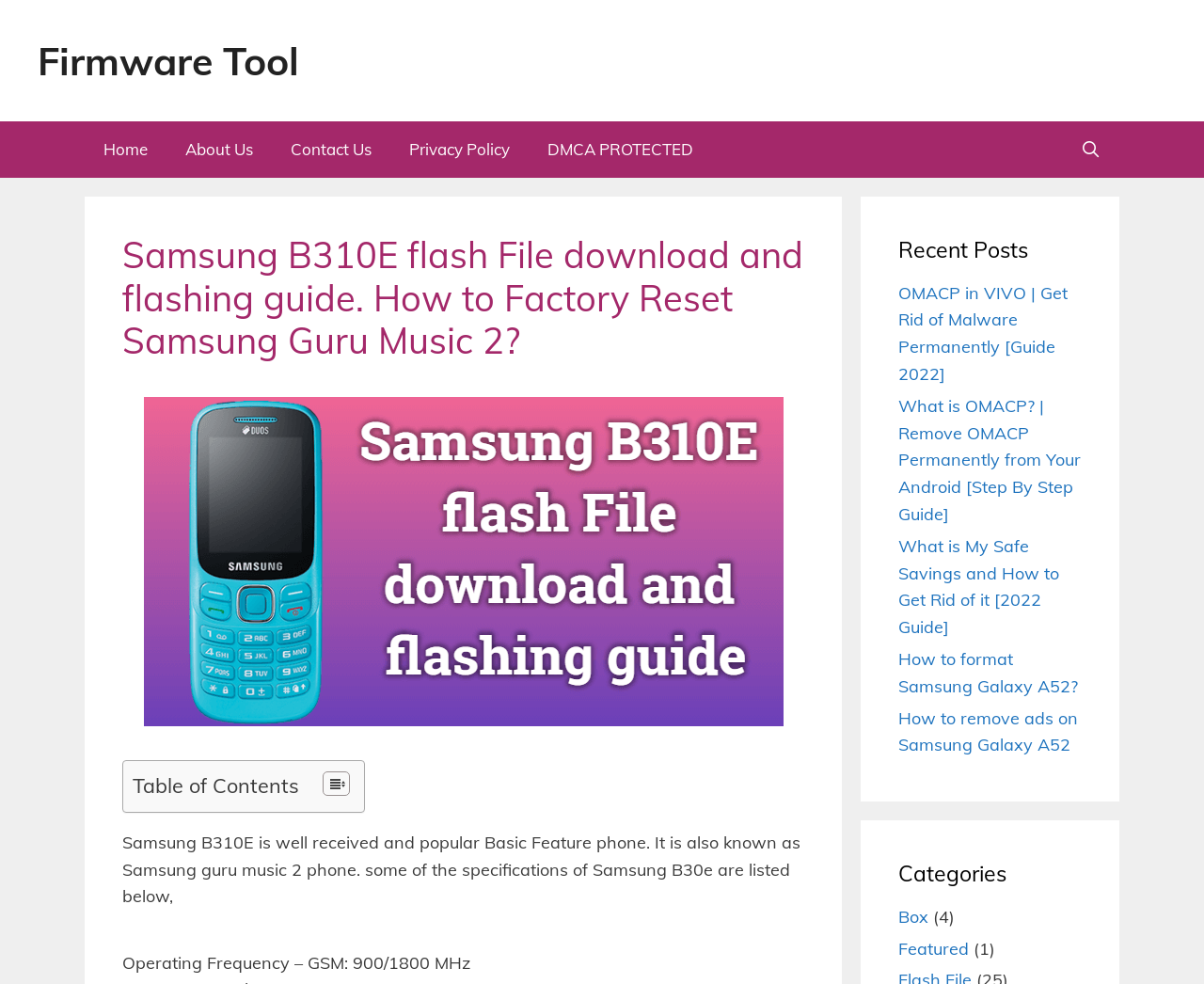Respond with a single word or short phrase to the following question: 
What is the purpose of the 'Table of Contents' link on this webpage?

To navigate to the table of contents